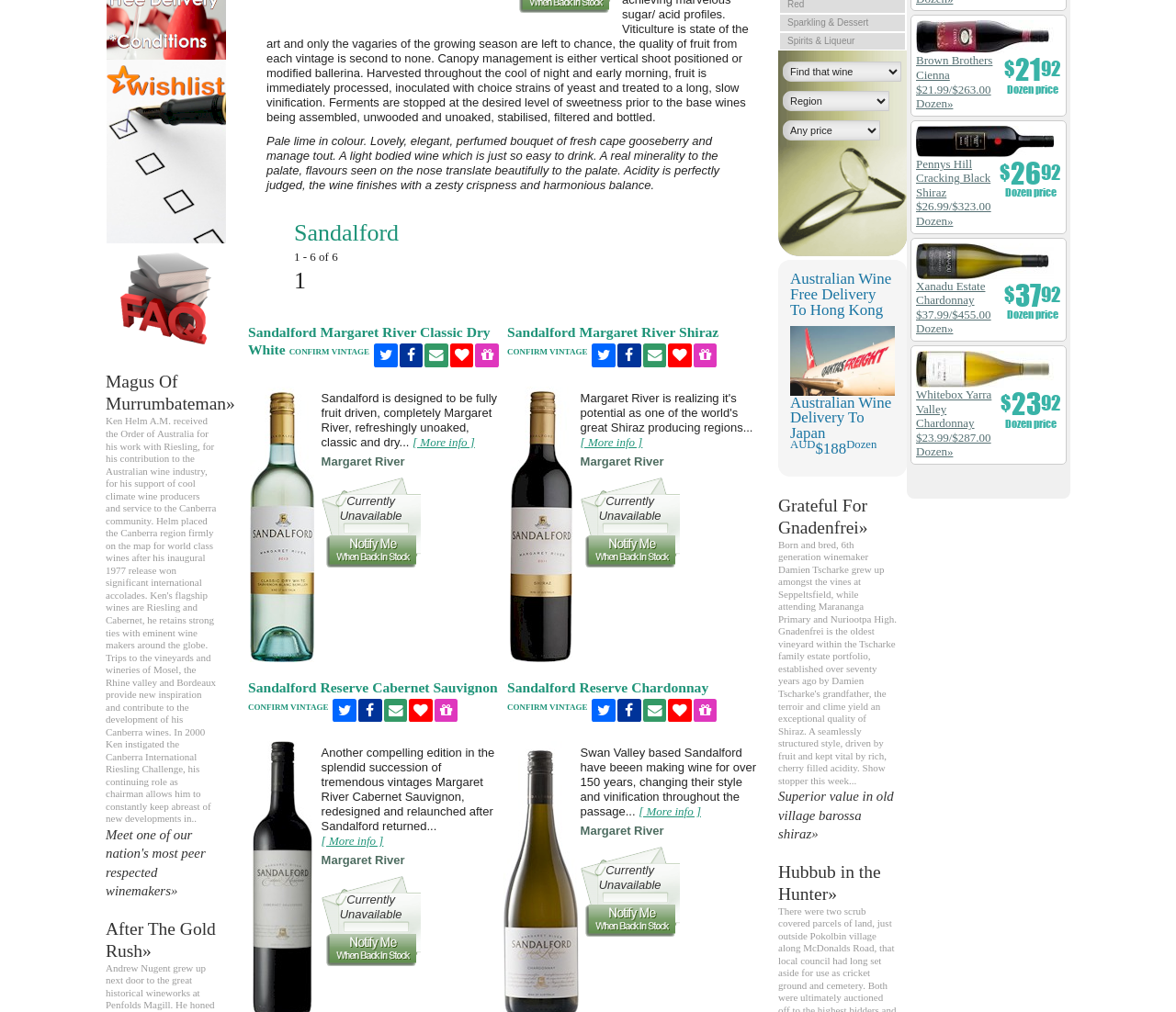For the element described, predict the bounding box coordinates as (top-left x, top-left y, bottom-right x, bottom-right y). All values should be between 0 and 1. Element description: Xanadu Estate Chardonnay $37.99/$455.00 Dozen»

[0.779, 0.276, 0.843, 0.332]